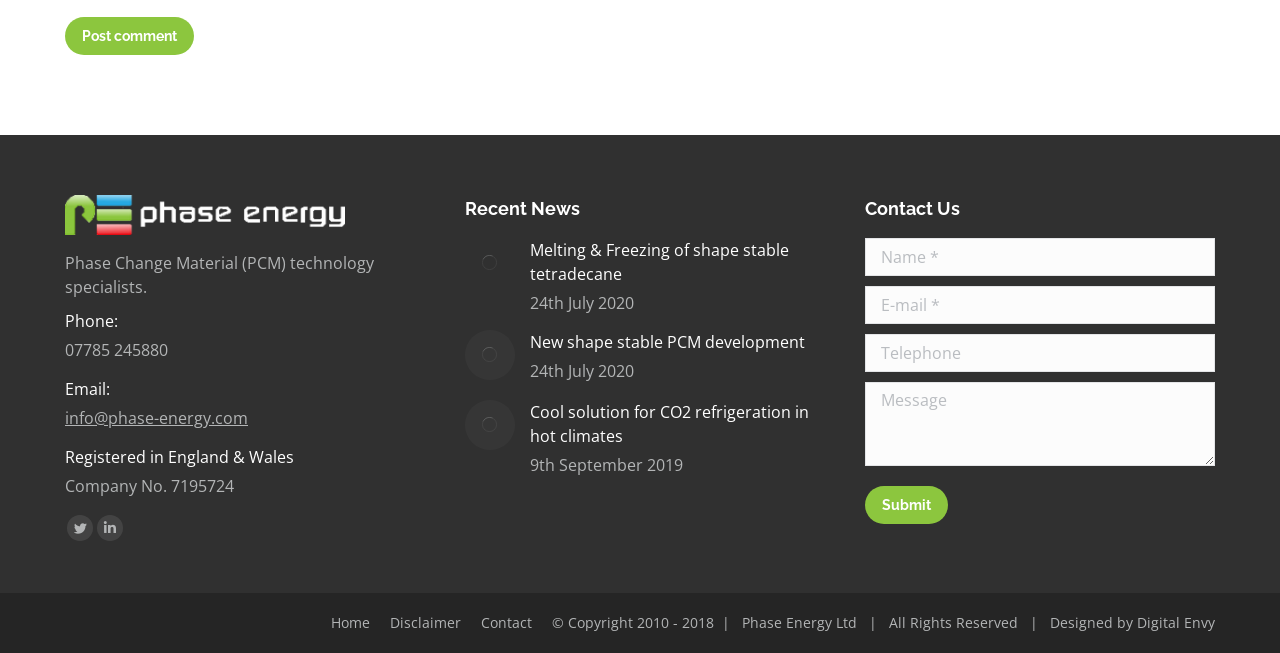Provide the bounding box coordinates of the HTML element described by the text: "aria-label="Post image"".

[0.363, 0.505, 0.402, 0.581]